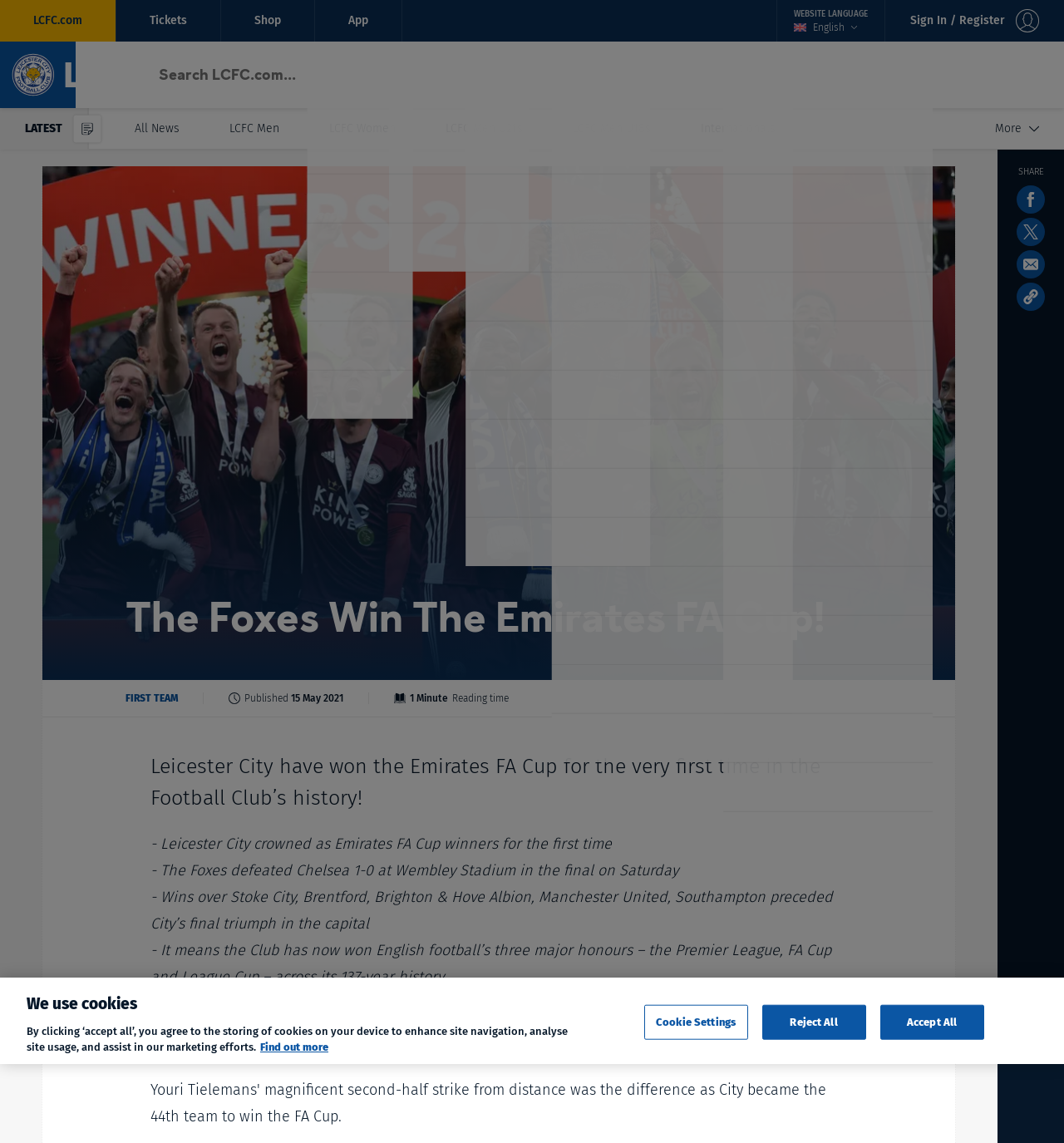Please identify the bounding box coordinates of the region to click in order to complete the given instruction: "Go to the hospitality page". The coordinates should be four float numbers between 0 and 1, i.e., [left, top, right, bottom].

[0.573, 0.036, 0.653, 0.095]